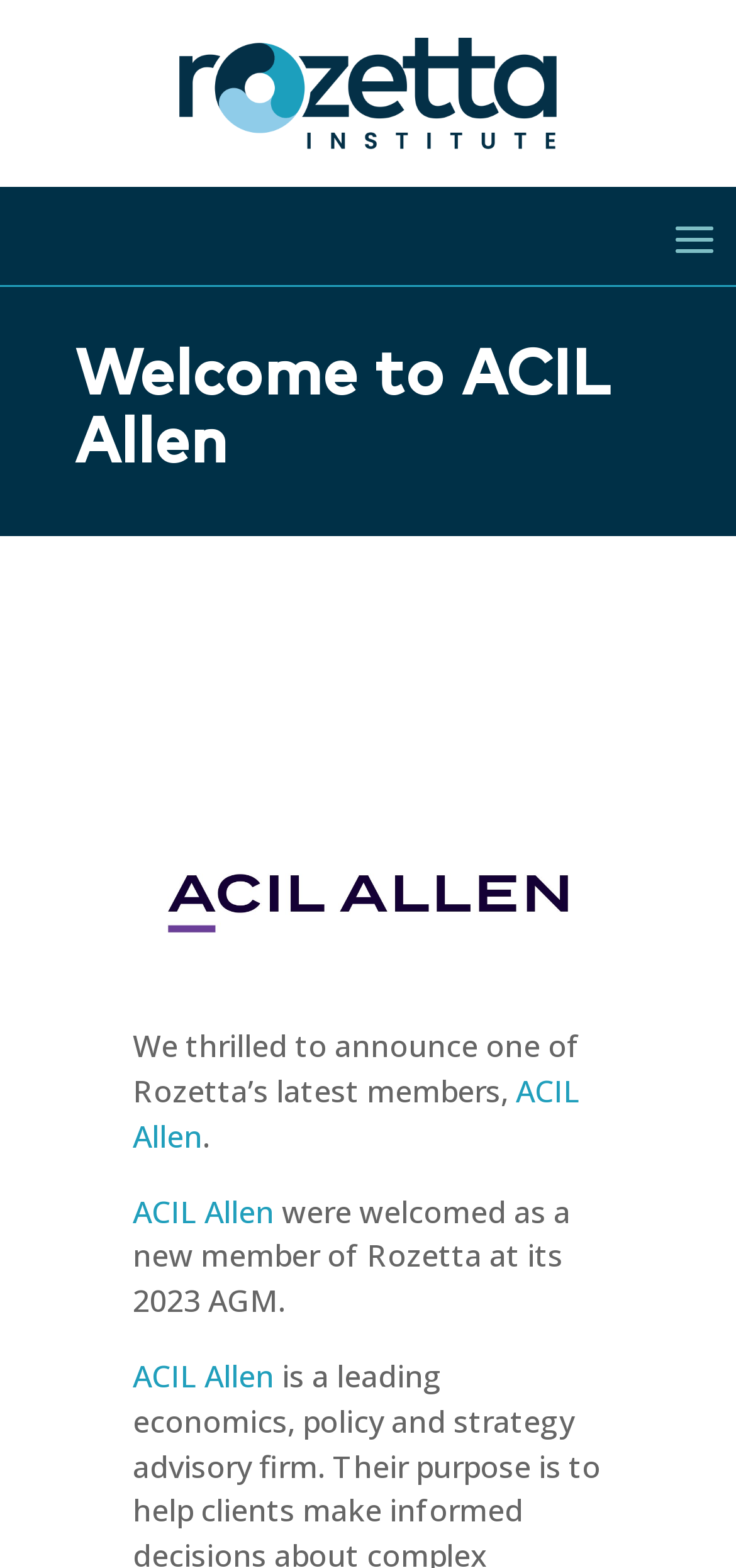How many links are there on the webpage?
Answer with a single word or phrase by referring to the visual content.

4